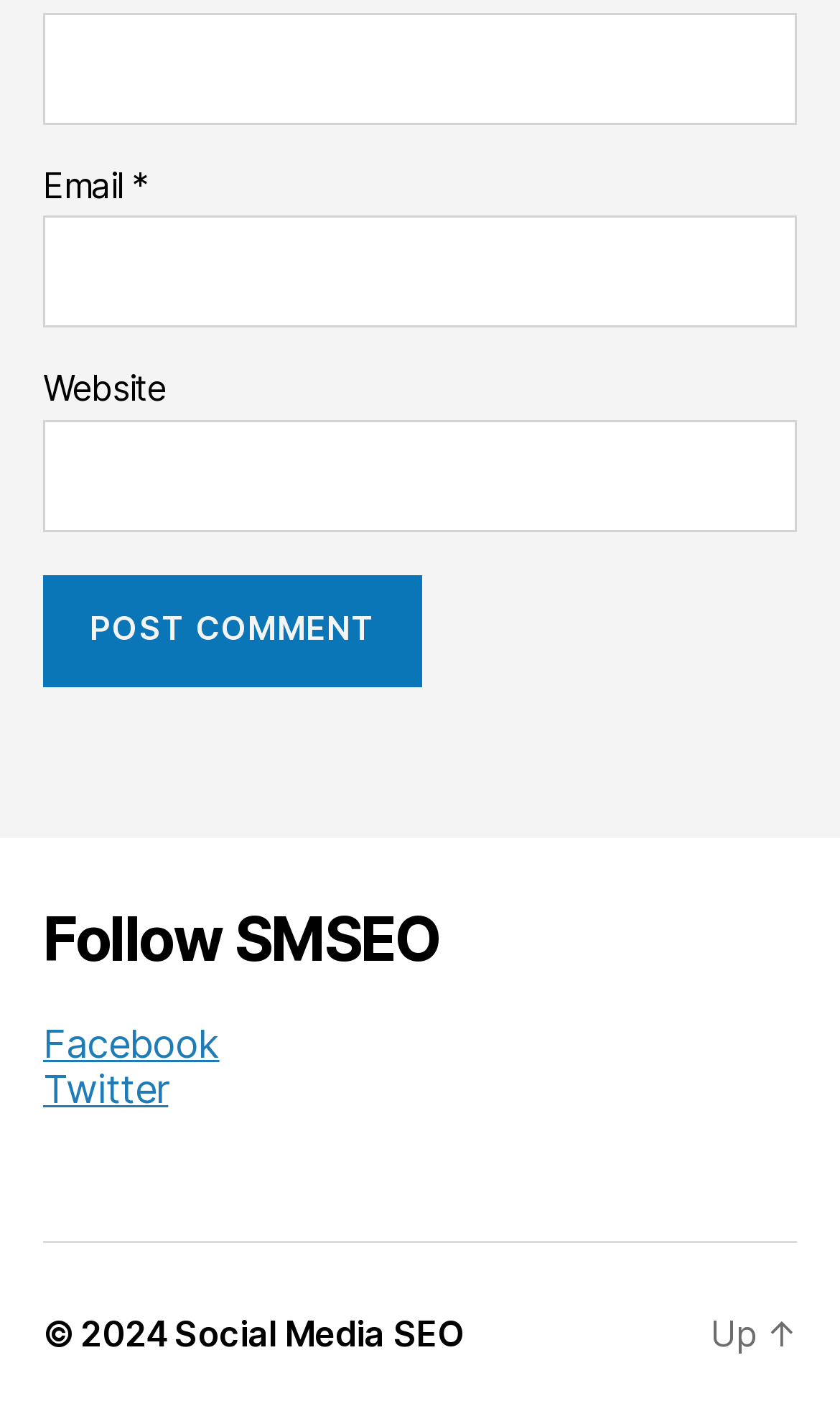How many social media platforms are linked?
Give a one-word or short phrase answer based on the image.

Two